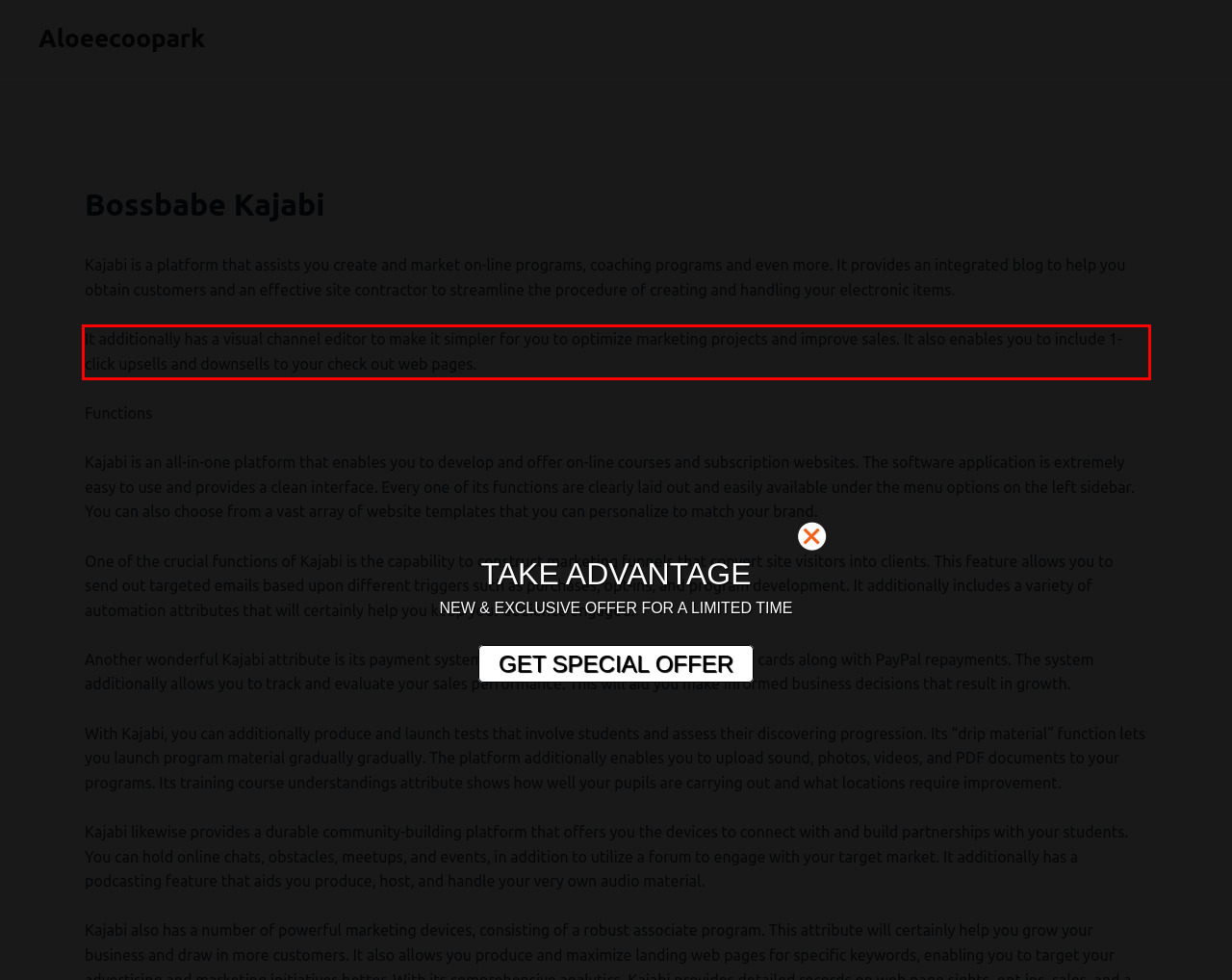Inspect the webpage screenshot that has a red bounding box and use OCR technology to read and display the text inside the red bounding box.

It additionally has a visual channel editor to make it simpler for you to optimize marketing projects and improve sales. It also enables you to include 1-click upsells and downsells to your check out web pages.